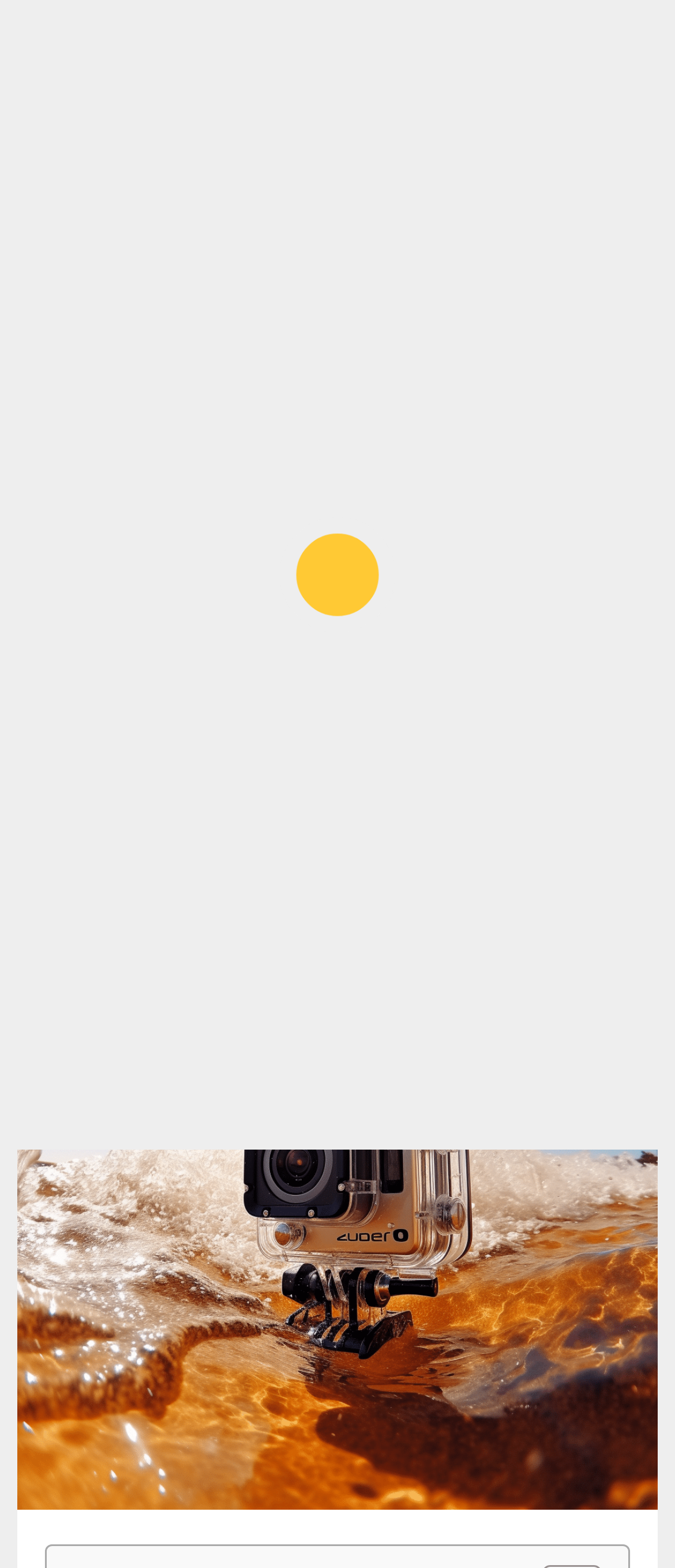Refer to the image and answer the question with as much detail as possible: What is the estimated reading time of the current article?

I found the estimated reading time of the current article by looking at the header section, where it says '2 MIN READ' in a static text element.